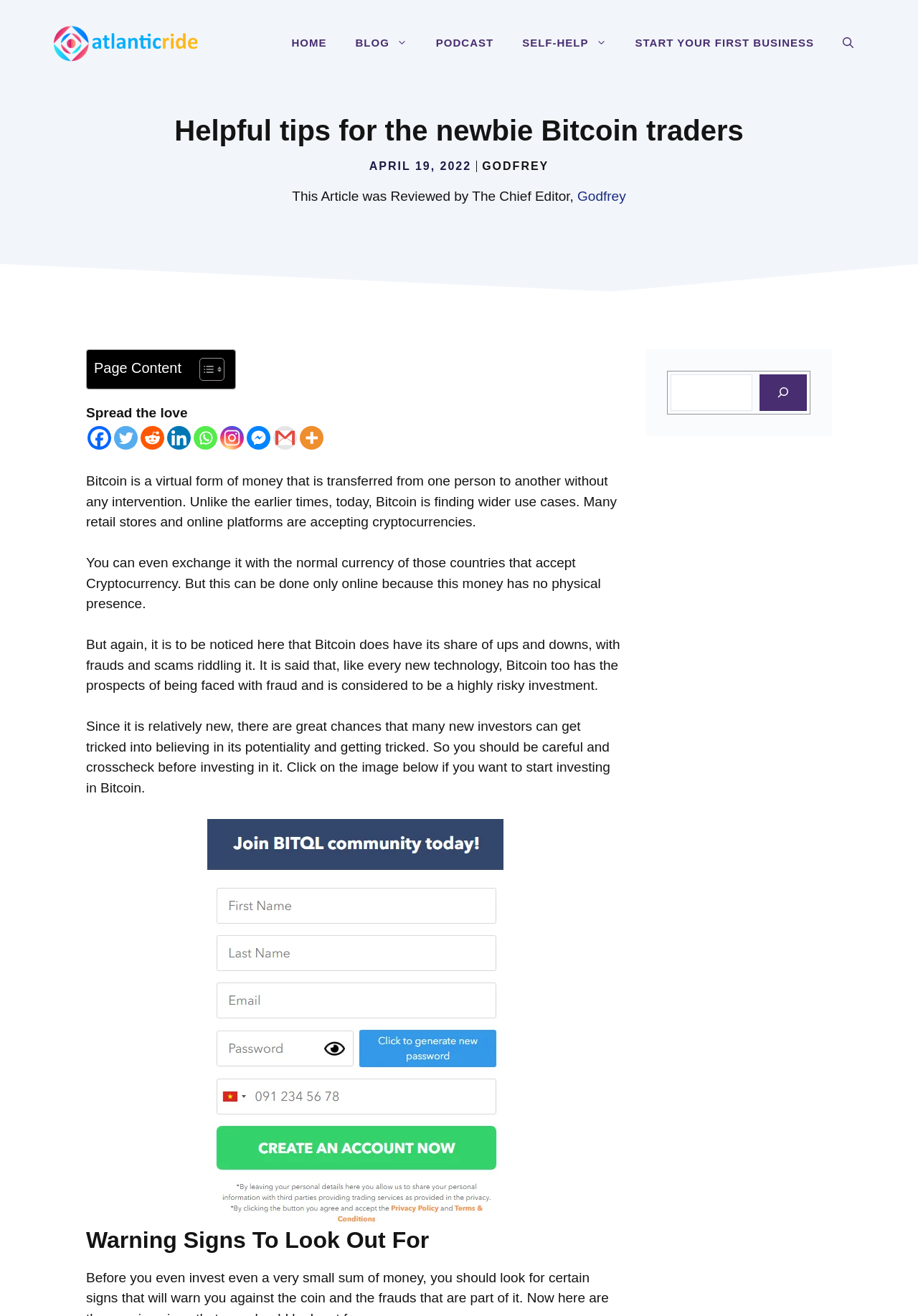Please mark the bounding box coordinates of the area that should be clicked to carry out the instruction: "Click on the 'HOME' link".

[0.302, 0.016, 0.371, 0.049]